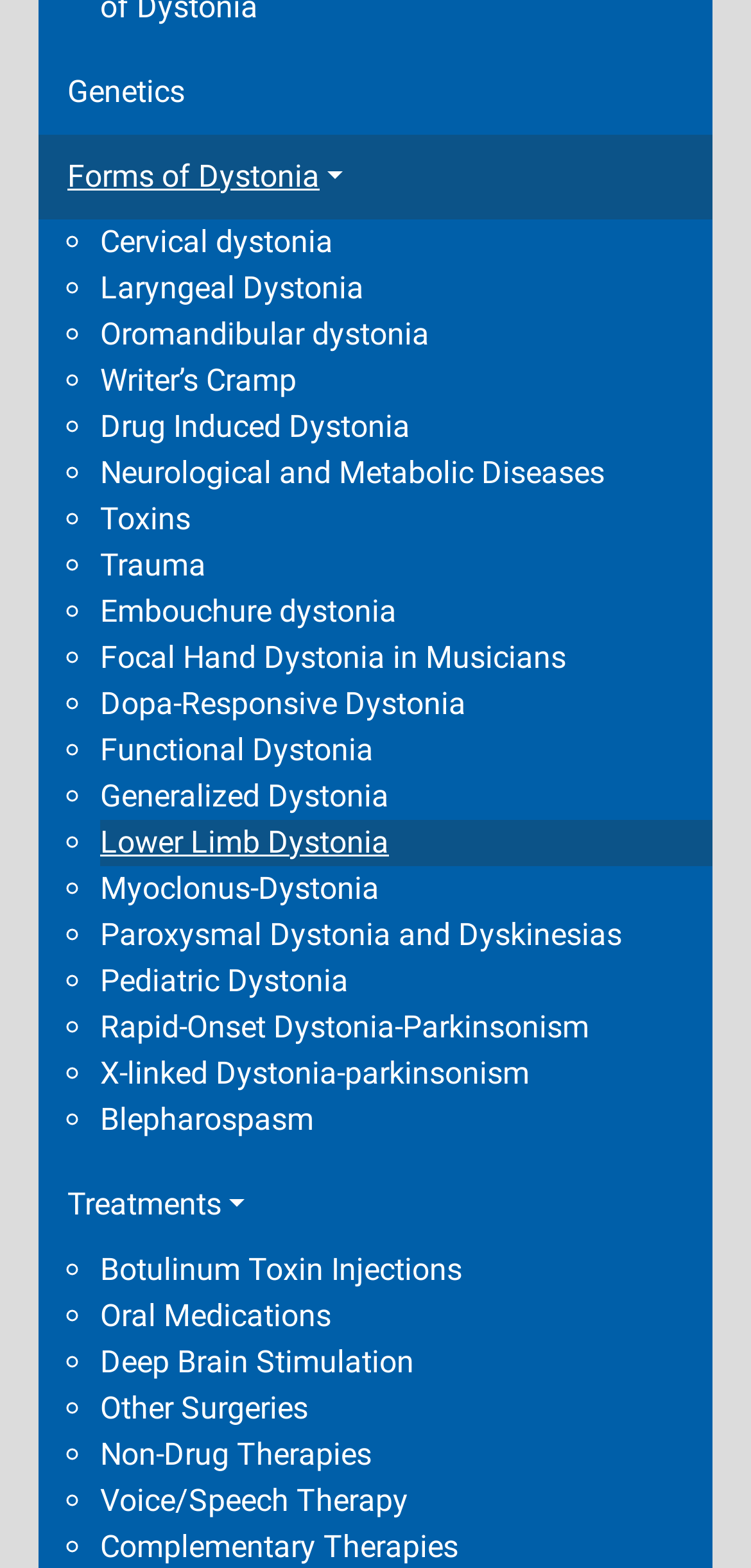Provide a one-word or short-phrase answer to the question:
How many types of treatments are listed?

5